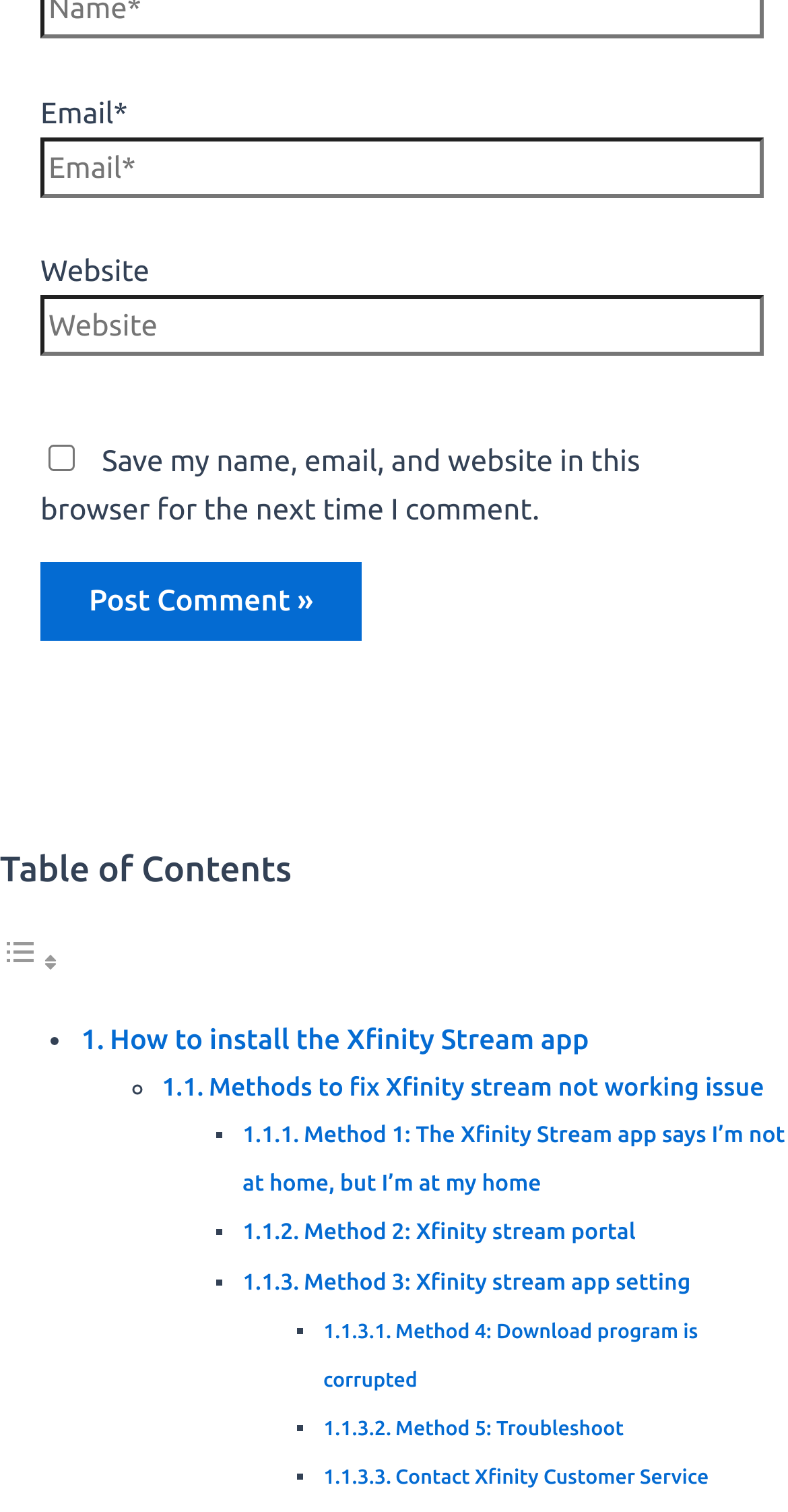Identify the bounding box coordinates for the UI element described as follows: "parent_node: Email* name="email" placeholder="Email*"". Ensure the coordinates are four float numbers between 0 and 1, formatted as [left, top, right, bottom].

[0.051, 0.099, 0.969, 0.14]